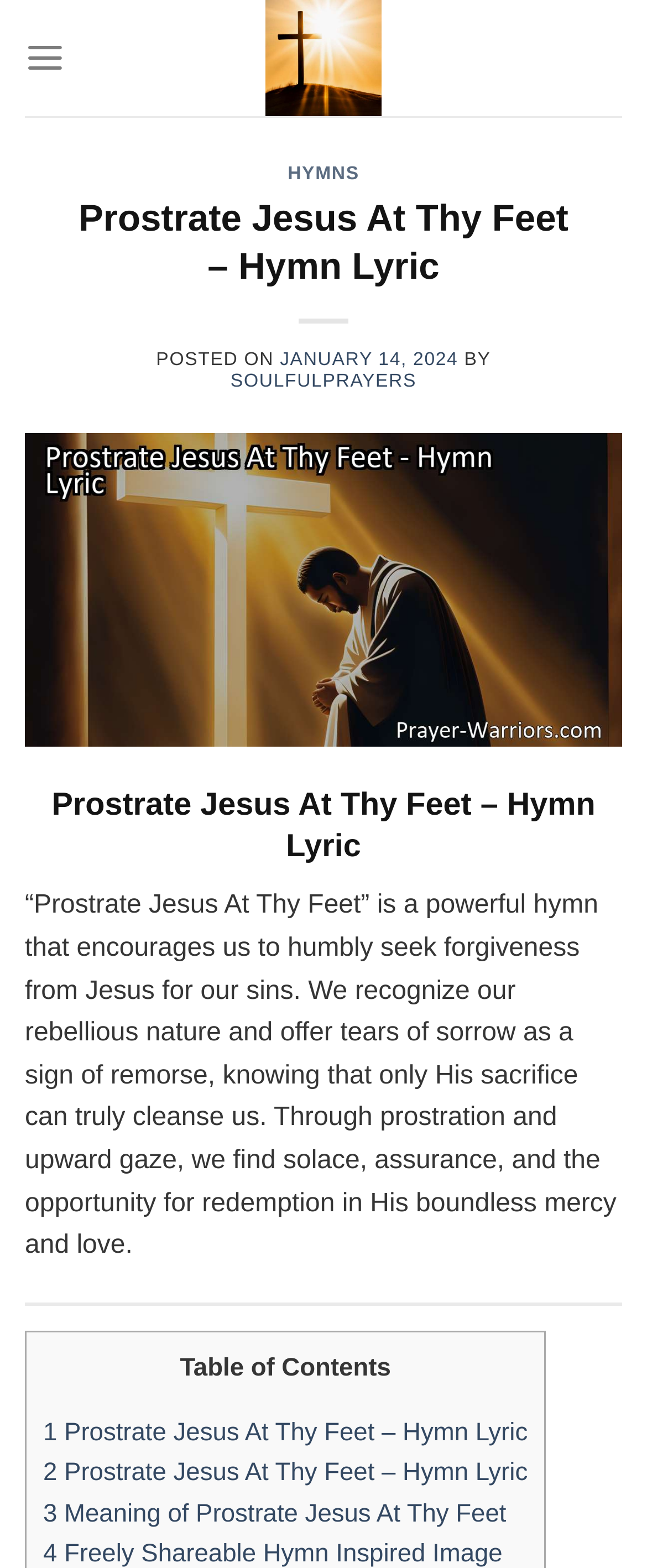Summarize the webpage with a detailed and informative caption.

This webpage is about the hymn "Prostrate Jesus At Thy Feet" and its lyrics. At the top, there is a link to "Prayer Warriors" accompanied by an image with the same name, taking up about a third of the screen width. Below this, there is a menu link that, when expanded, reveals a header section with two headings: "HYMNS" and "Prostrate Jesus At Thy Feet – Hymn Lyric". 

The main content of the page is divided into sections. The first section has a heading "Prostrate Jesus At Thy Feet – Hymn Lyric" and contains a brief description of the hymn, which encourages seeking forgiveness from Jesus and finding solace in His love. This section also includes a link to the hymn's lyrics and an image related to the hymn.

Below this section, there is a separator line, followed by a table of contents with links to different parts of the hymn, including its lyrics, meaning, and a shareable image. The table of contents takes up about half of the screen width. Overall, the webpage has a simple and organized layout, making it easy to navigate and find the desired information about the hymn.